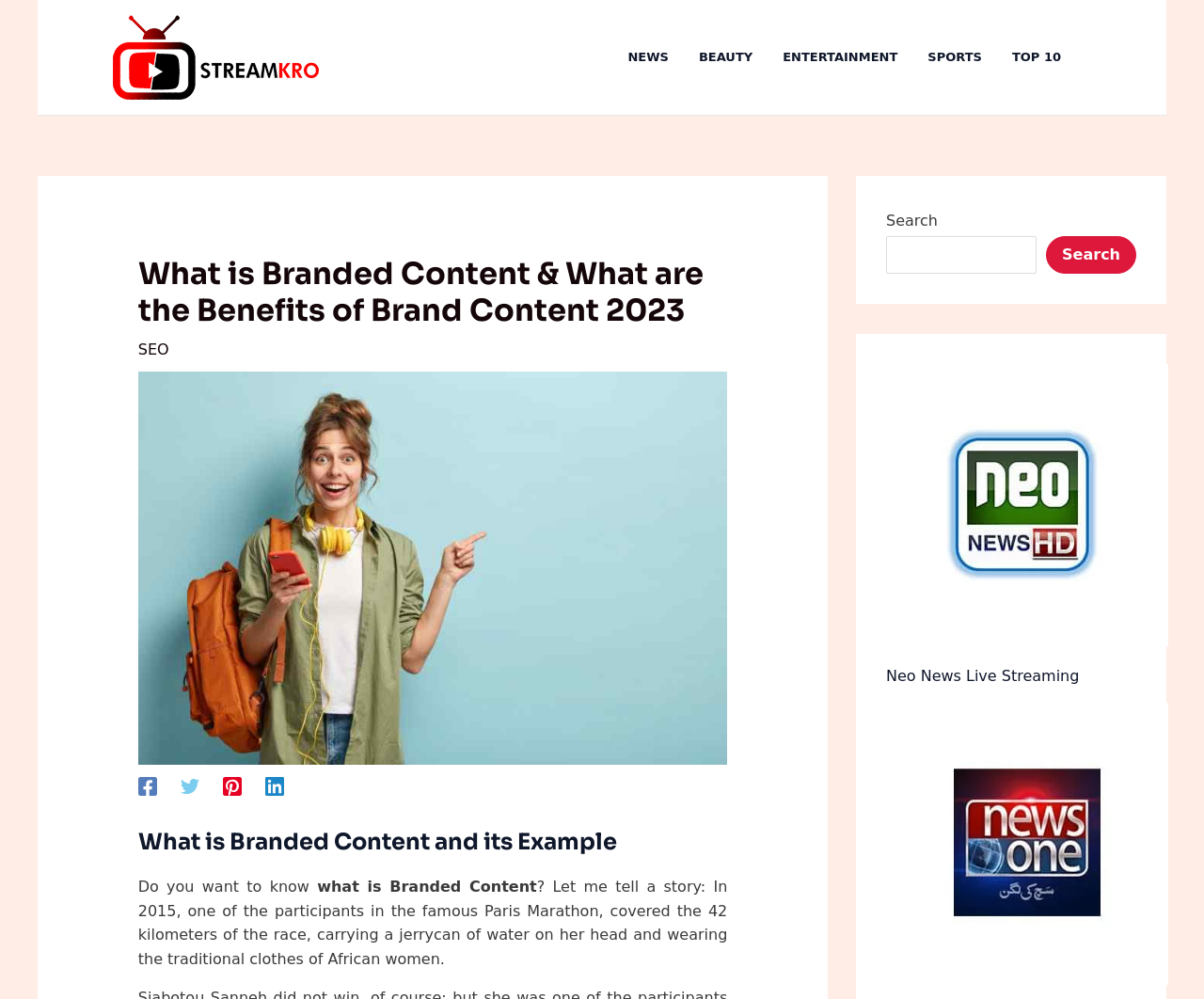Determine the bounding box for the HTML element described here: "News". The coordinates should be given as [left, top, right, bottom] with each number being a float between 0 and 1.

[0.521, 0.01, 0.58, 0.105]